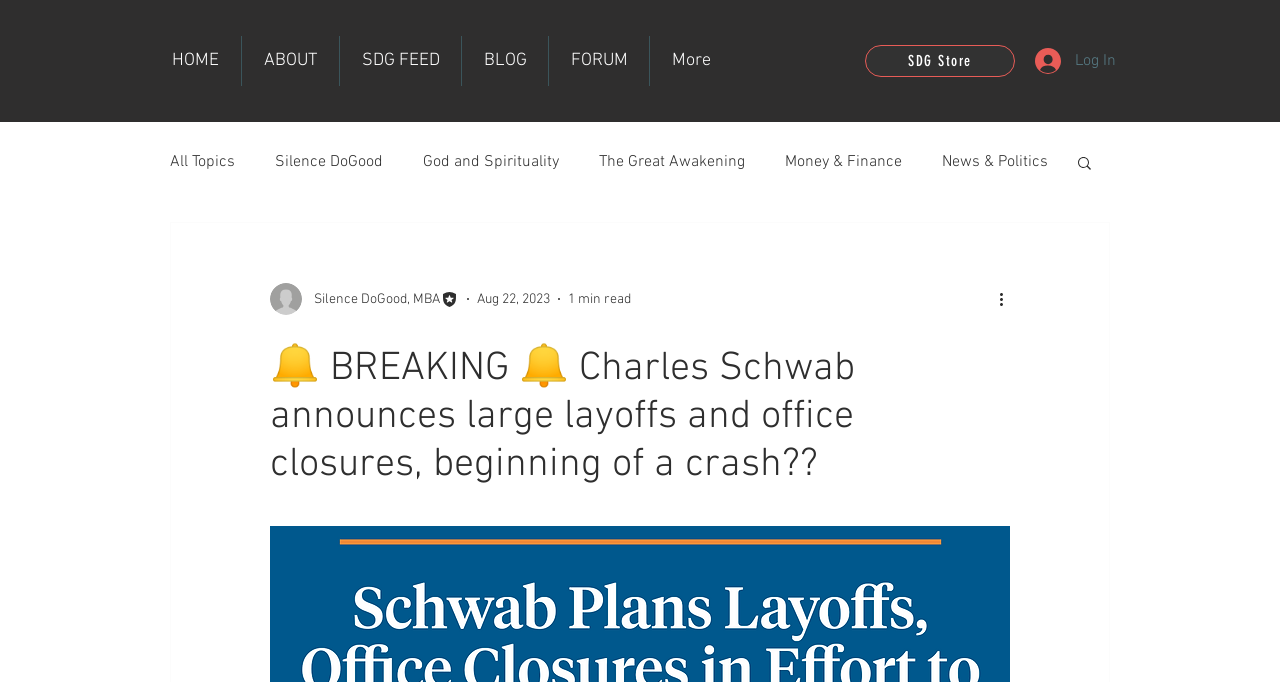Determine the bounding box coordinates of the section I need to click to execute the following instruction: "Search for a topic". Provide the coordinates as four float numbers between 0 and 1, i.e., [left, top, right, bottom].

[0.84, 0.226, 0.855, 0.257]